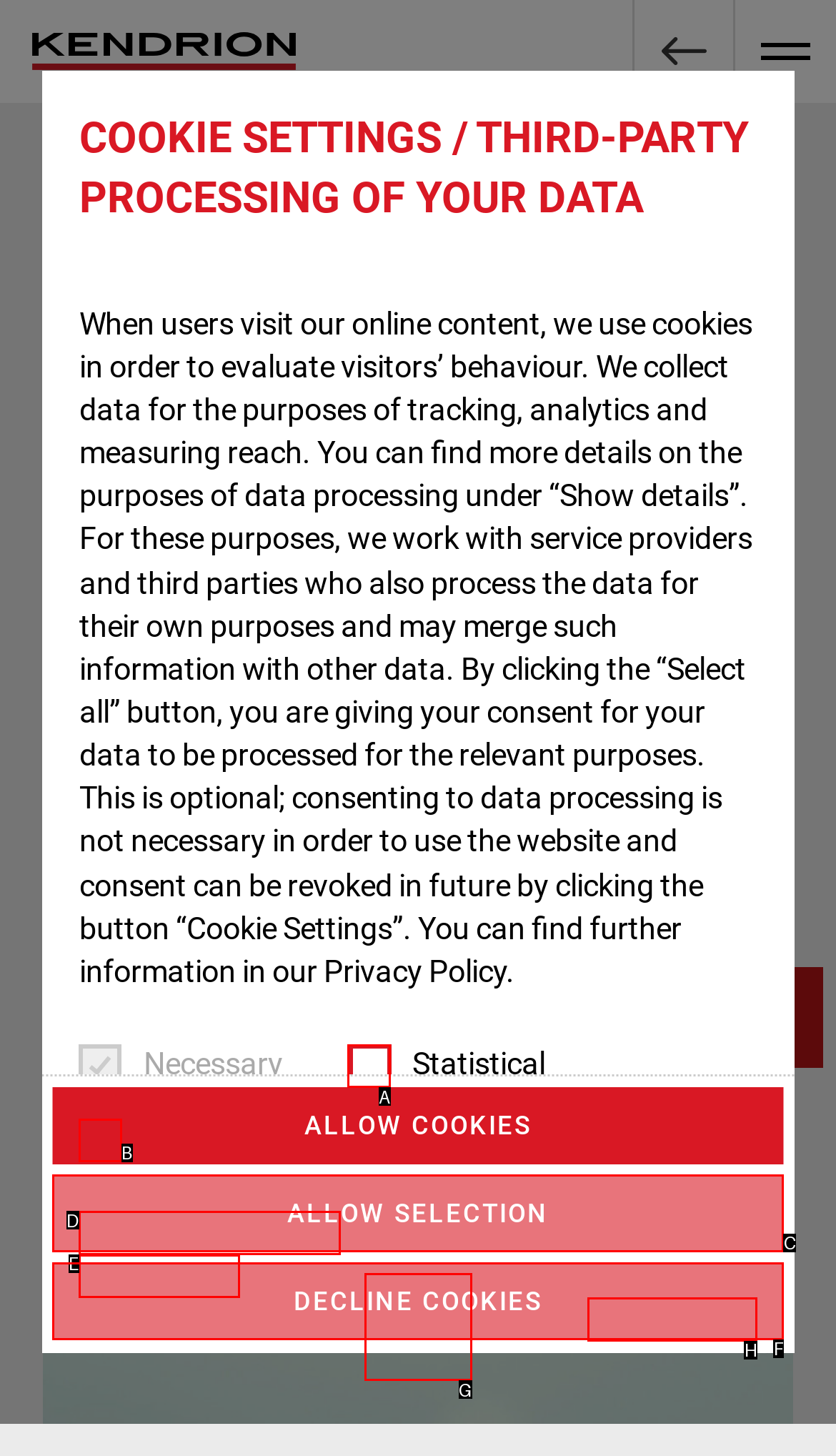Identify the option that corresponds to the given description: parent_node: Marketing name="marketing_1587496". Reply with the letter of the chosen option directly.

B